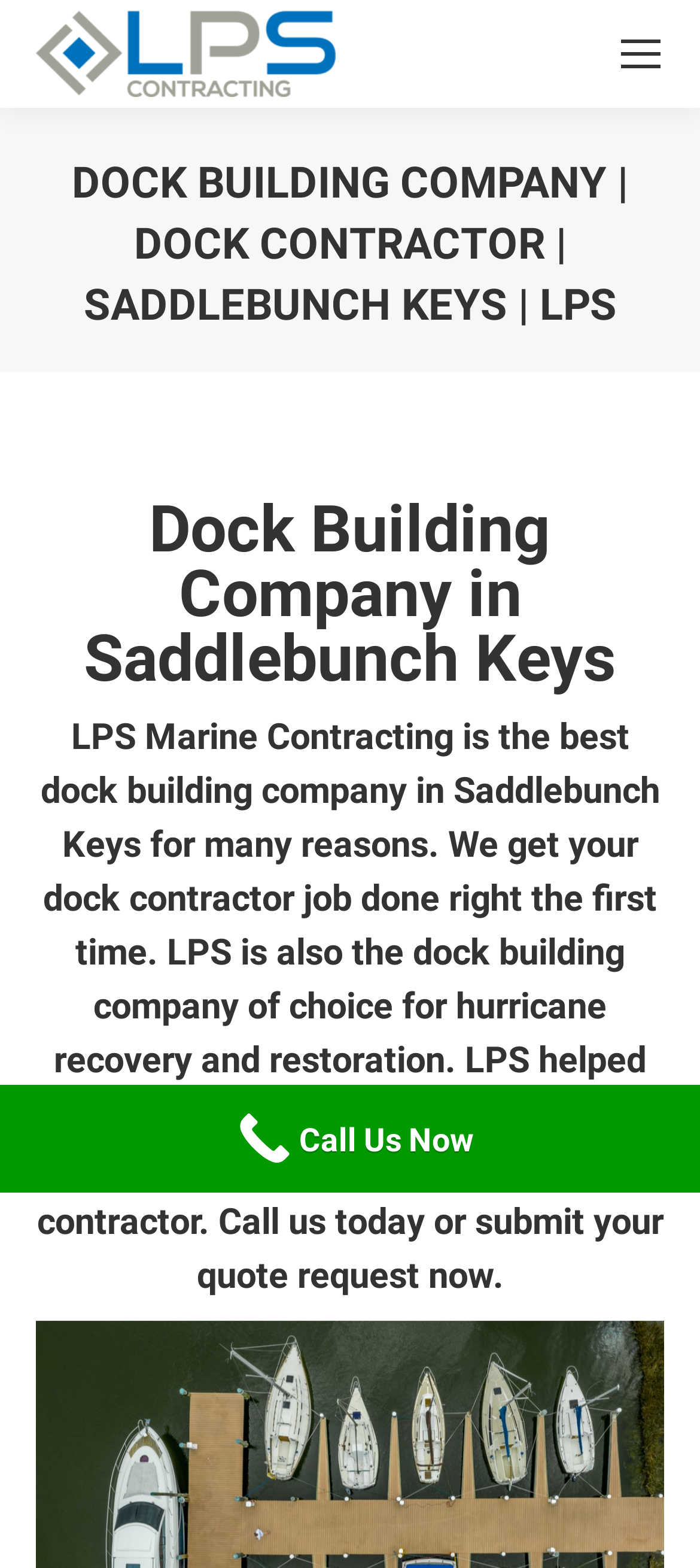What action can be taken from the webpage?
Please answer the question with a detailed response using the information from the screenshot.

The webpage provides two options for users to take action: either call the company using the 'Call Us Now' link or submit a quote request. These options are located at the bottom of the webpage.